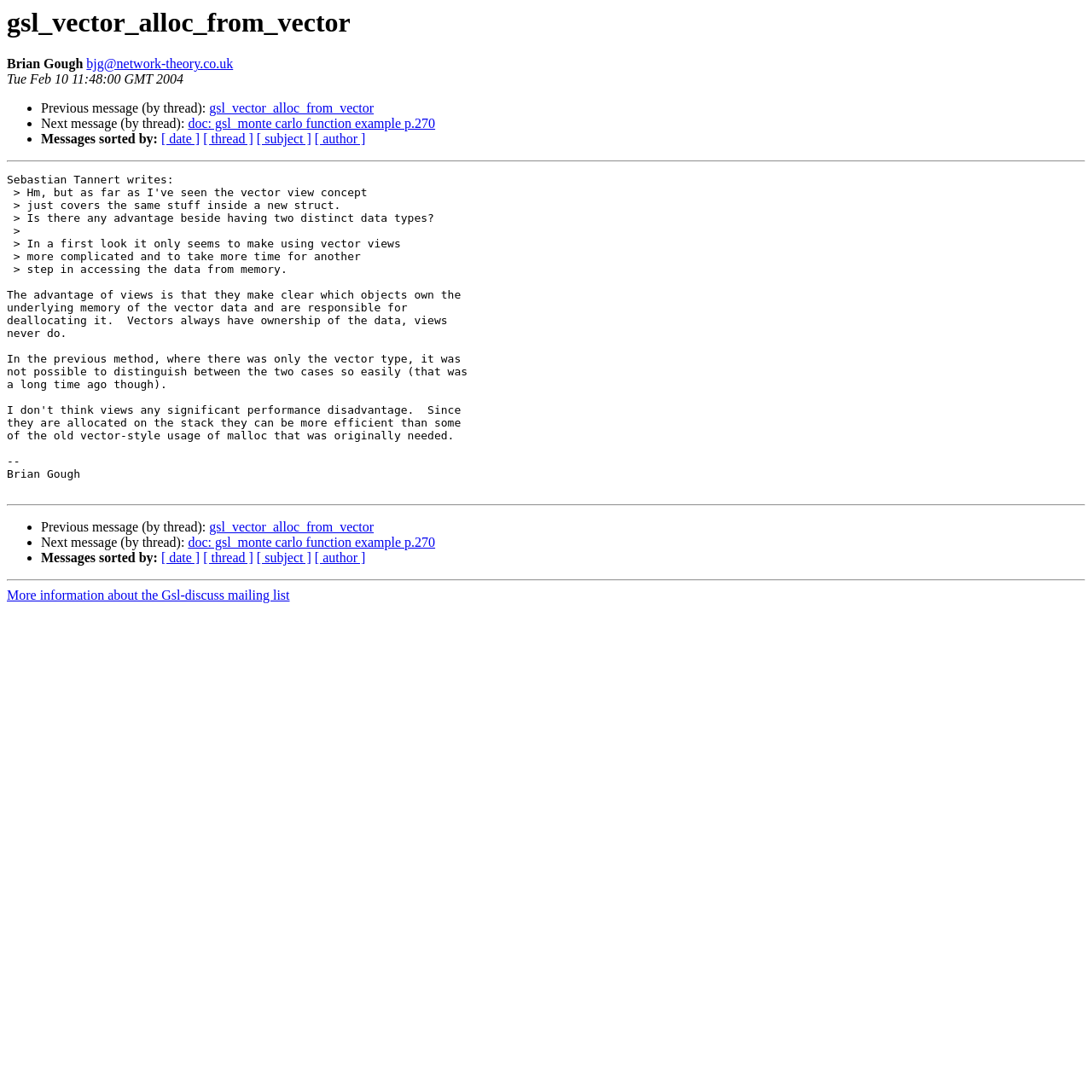Give a short answer using one word or phrase for the question:
What is the title of the previous message?

gsl_vector_alloc_from_vector